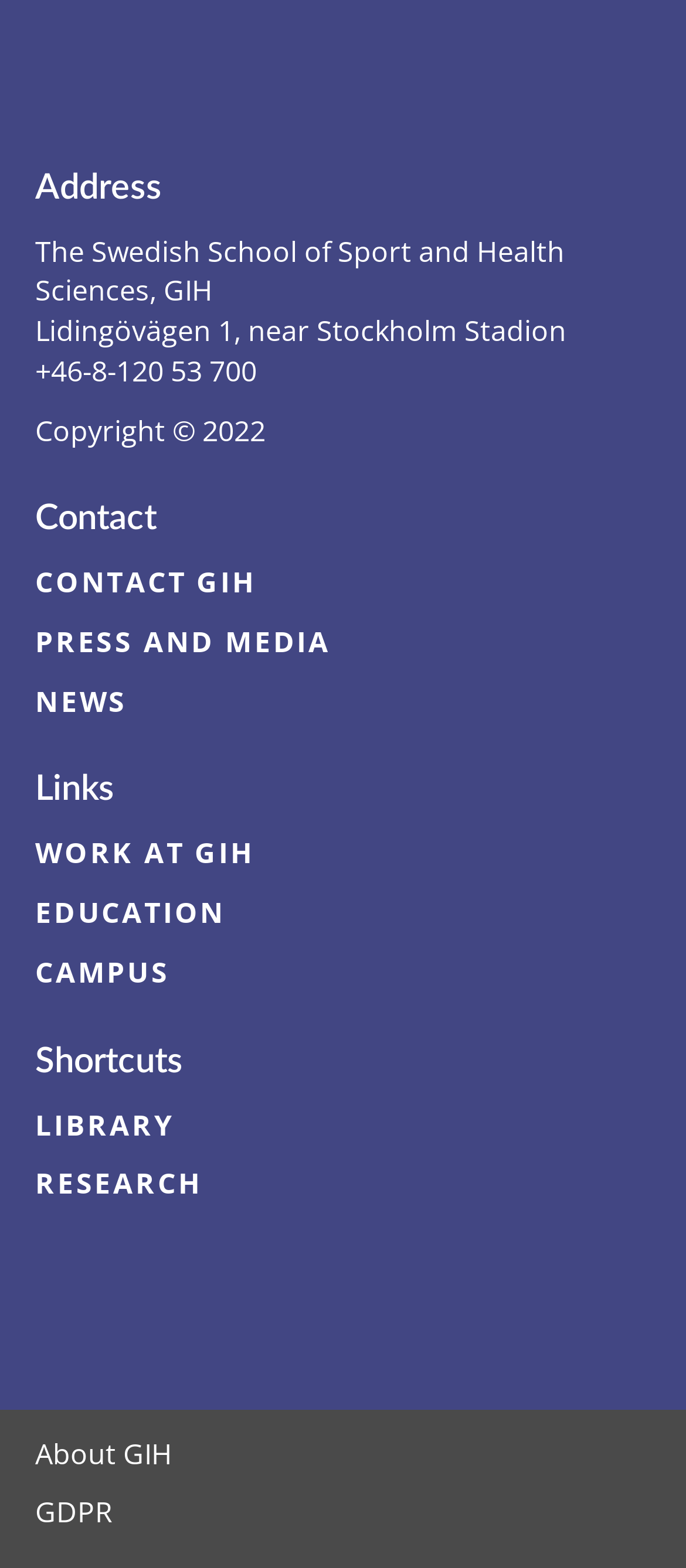Can you provide the bounding box coordinates for the element that should be clicked to implement the instruction: "read news"?

[0.051, 0.435, 0.186, 0.459]